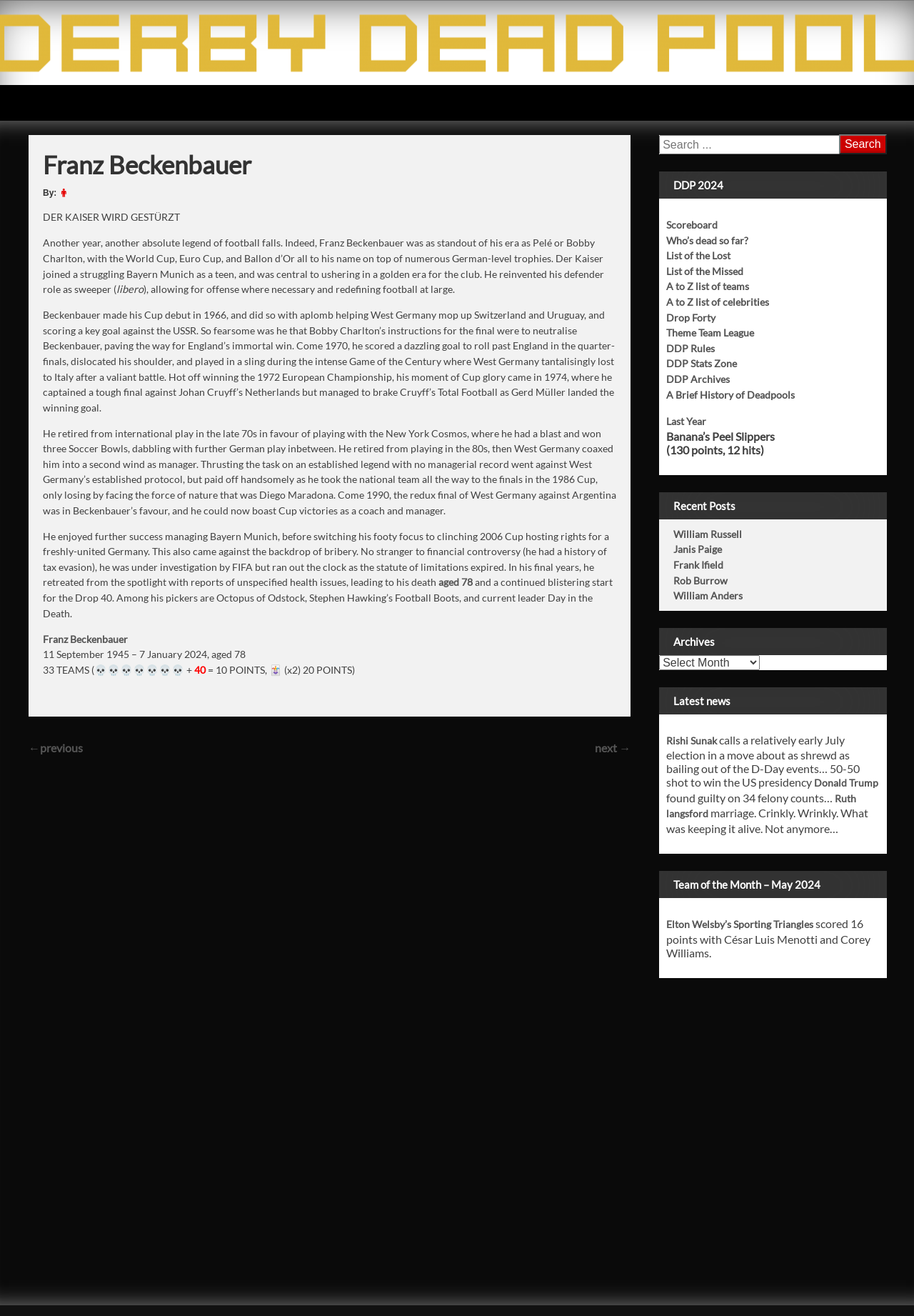Determine the bounding box coordinates of the clickable element necessary to fulfill the instruction: "Search for a celebrity". Provide the coordinates as four float numbers within the 0 to 1 range, i.e., [left, top, right, bottom].

[0.721, 0.103, 0.97, 0.117]